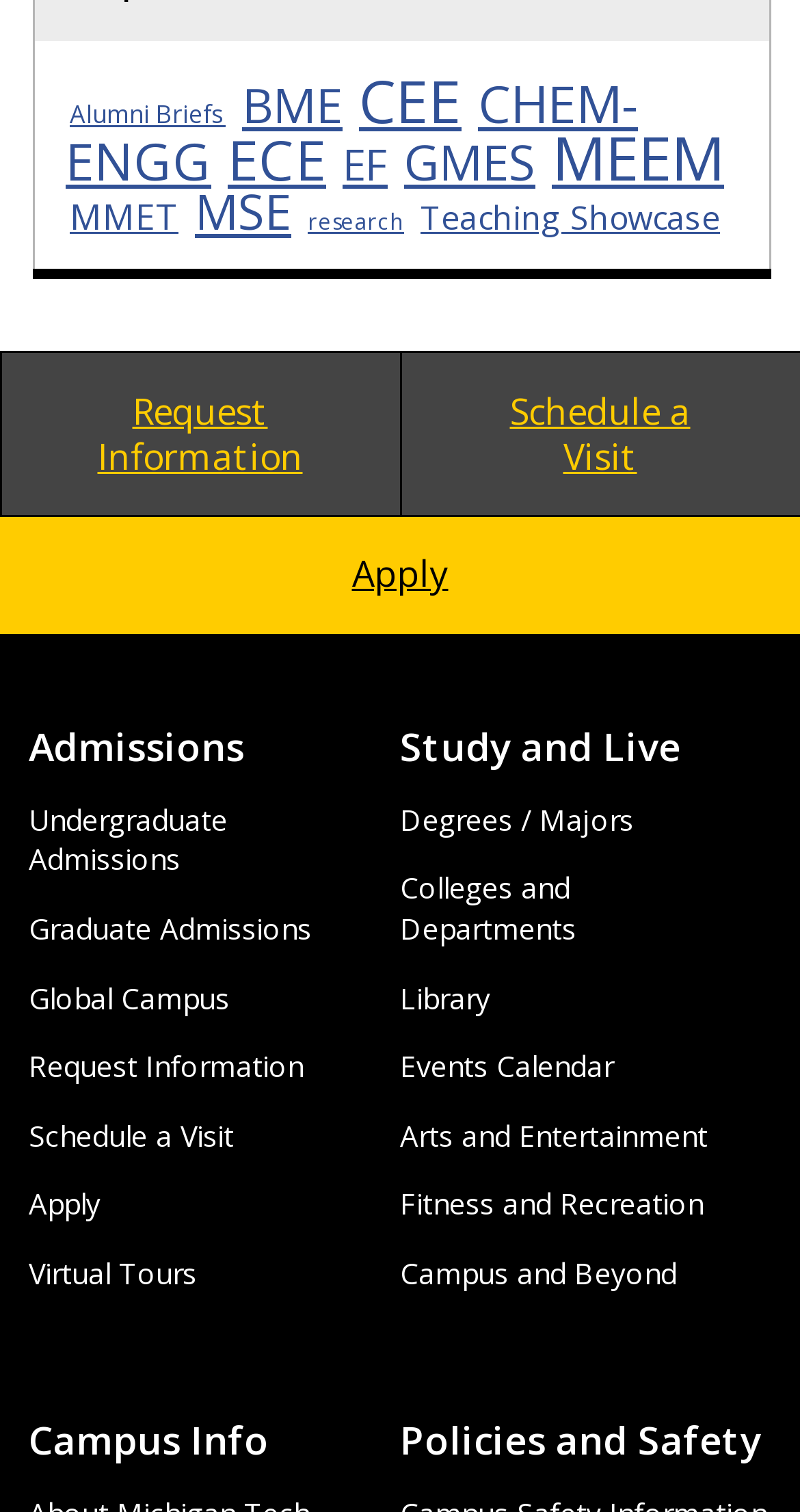How many links are under the 'Study and Live' heading?
Provide a short answer using one word or a brief phrase based on the image.

7